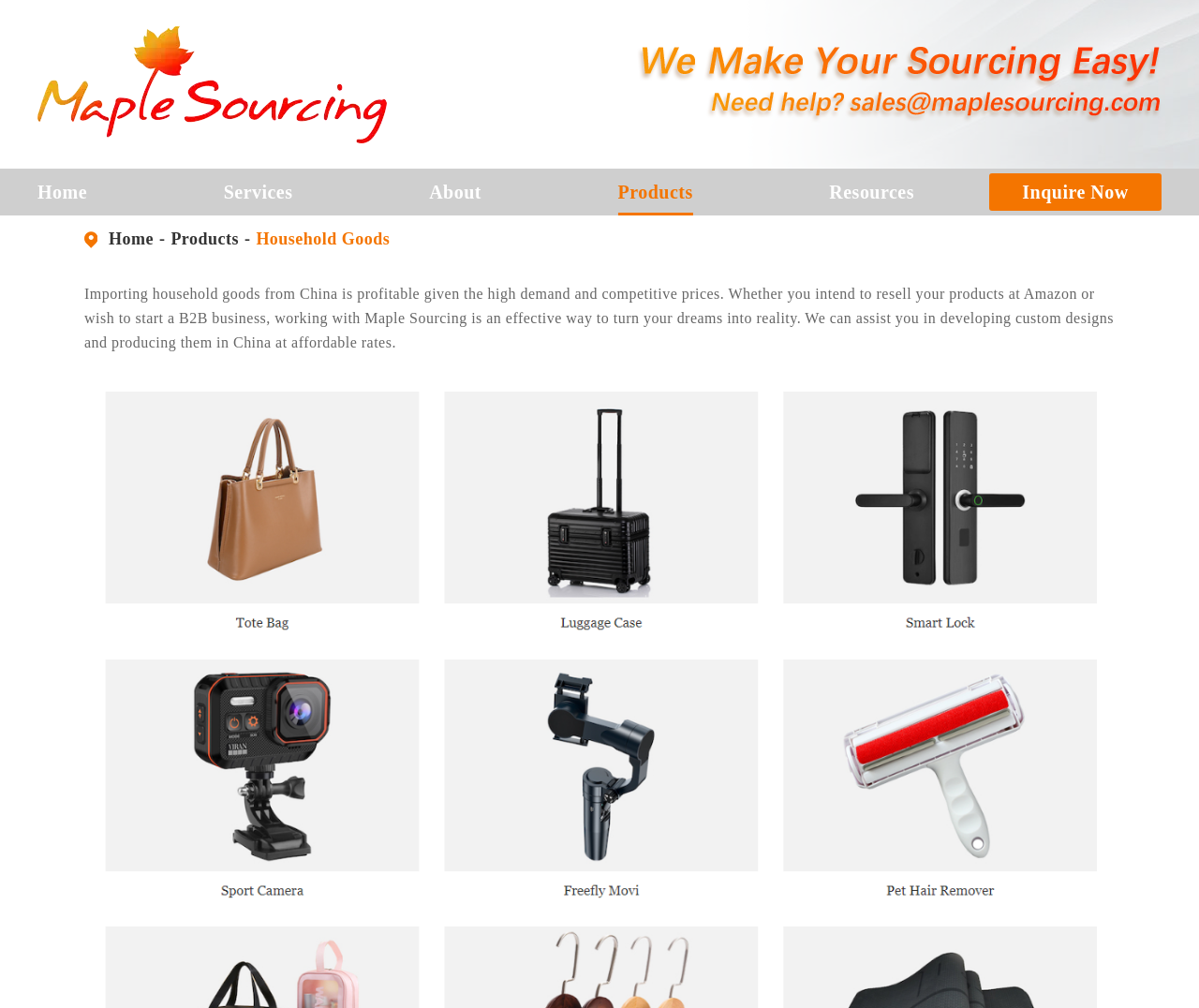Could you highlight the region that needs to be clicked to execute the instruction: "Click on the 'Inquire Now' link"?

[0.825, 0.172, 0.969, 0.209]